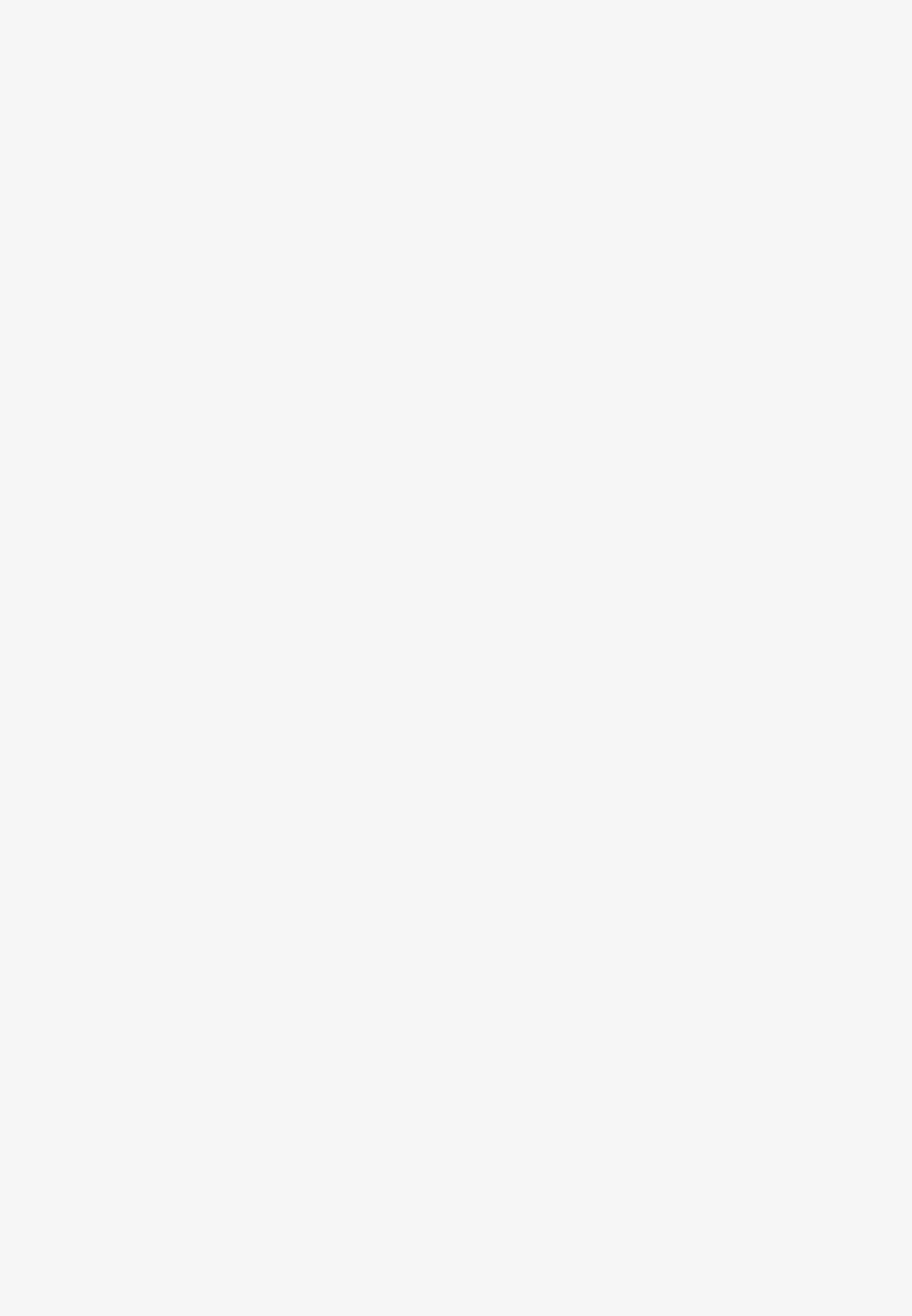What is the recommended way to serve Mutton Biryani?
Please respond to the question thoroughly and include all relevant details.

The webpage suggests serving Mutton Biryani hot with raita or salad, as indicated by the StaticText element at the top of the page.